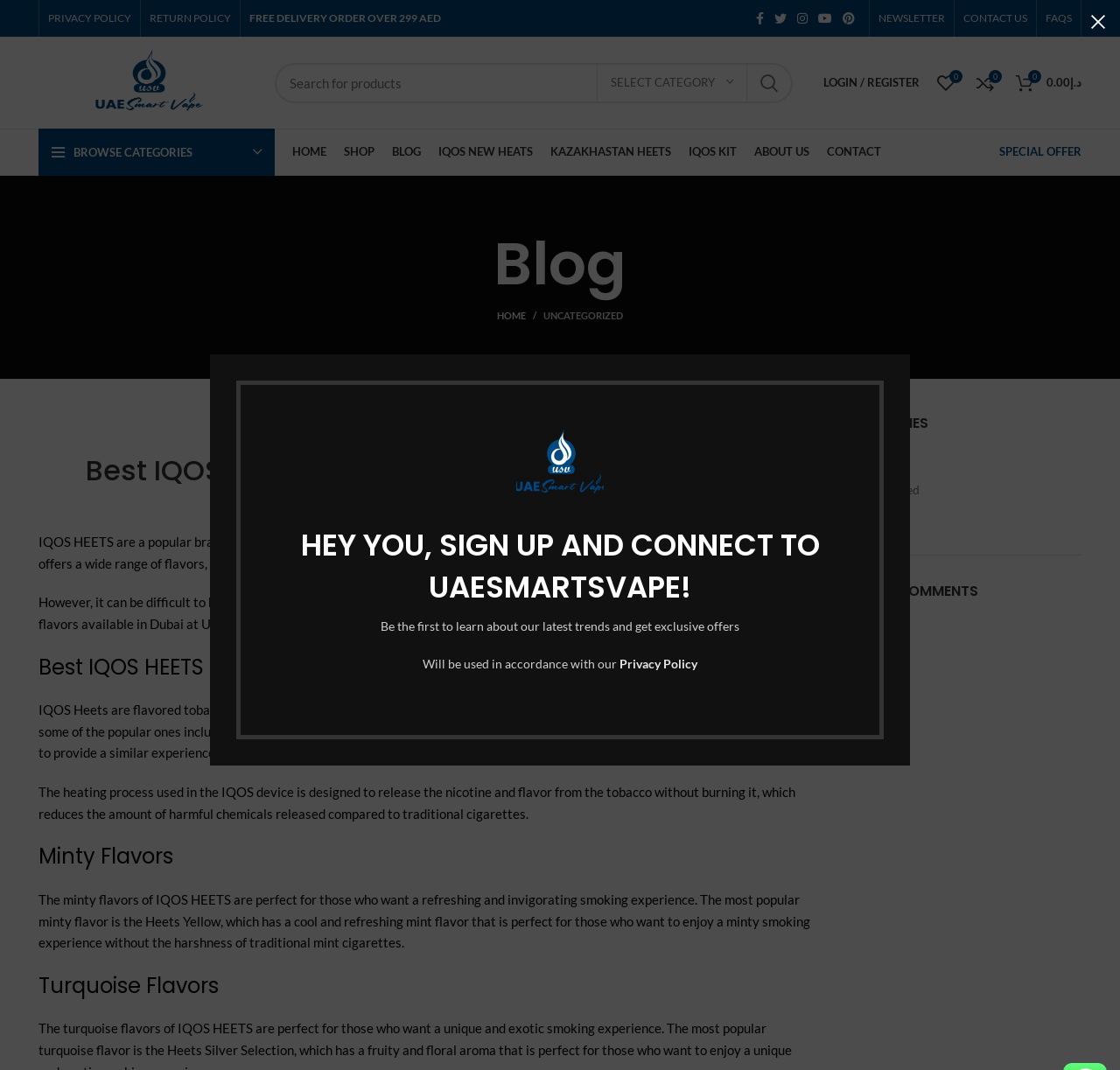Locate the bounding box coordinates of the clickable region to complete the following instruction: "Login or register."

[0.727, 0.061, 0.829, 0.094]